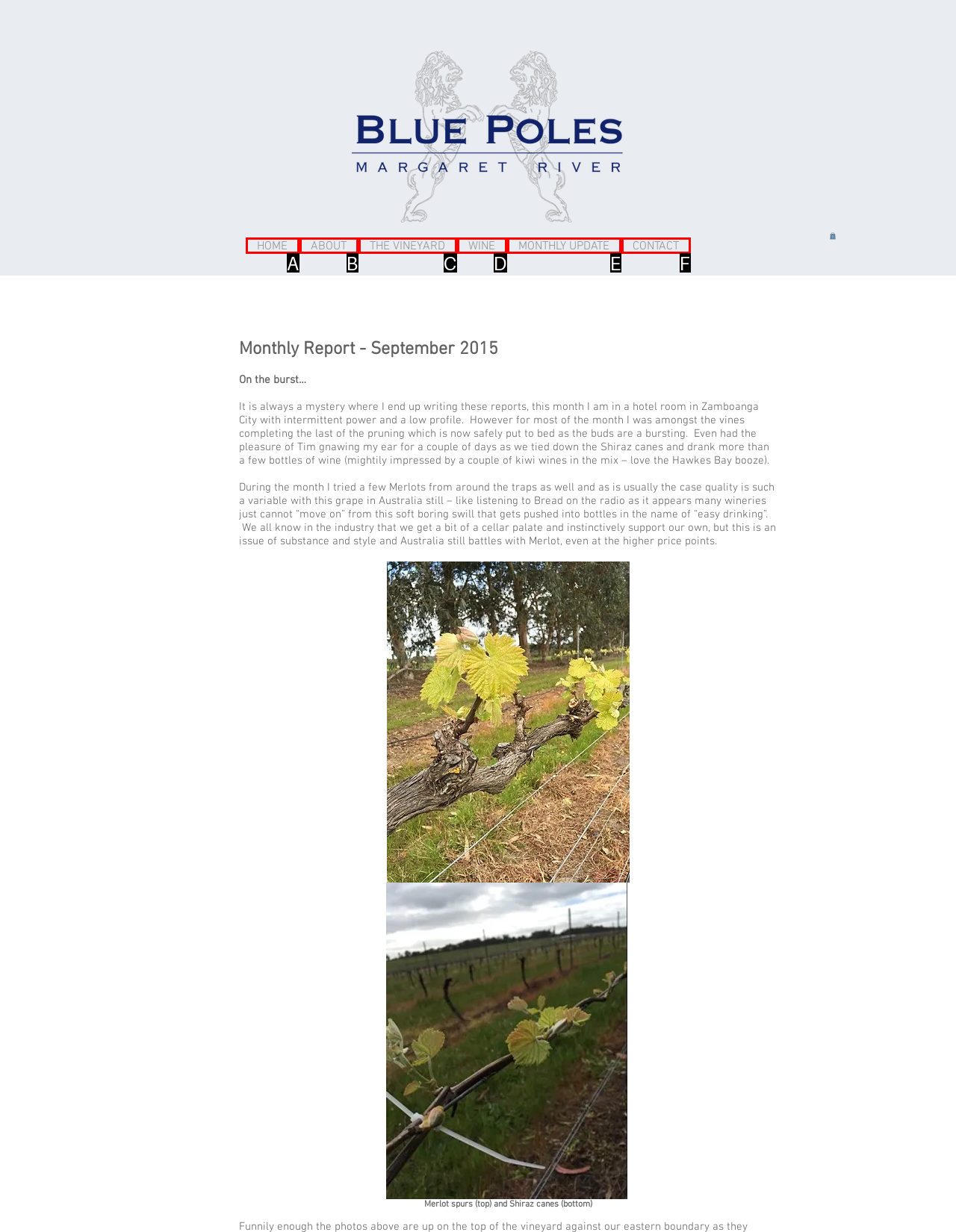Identify the HTML element that corresponds to the description: HOME Provide the letter of the correct option directly.

A